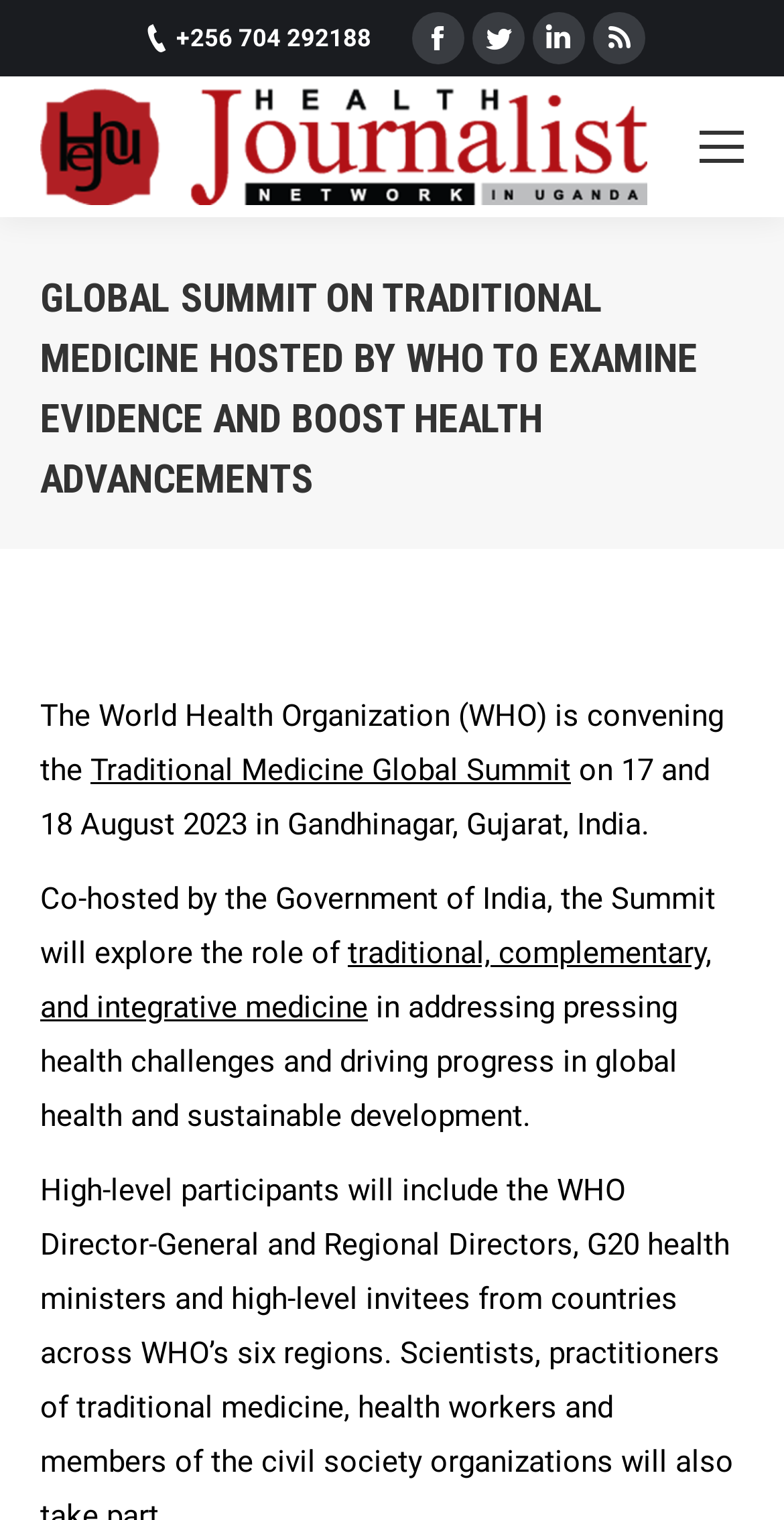Where is the Traditional Medicine Global Summit being held?
Please ensure your answer is as detailed and informative as possible.

The location of the summit can be found in the paragraph of text that describes the event, which states that it will be held 'on 17 and 18 August 2023 in Gandhinagar, Gujarat, India'. This text is located at coordinates [0.051, 0.495, 0.905, 0.554].